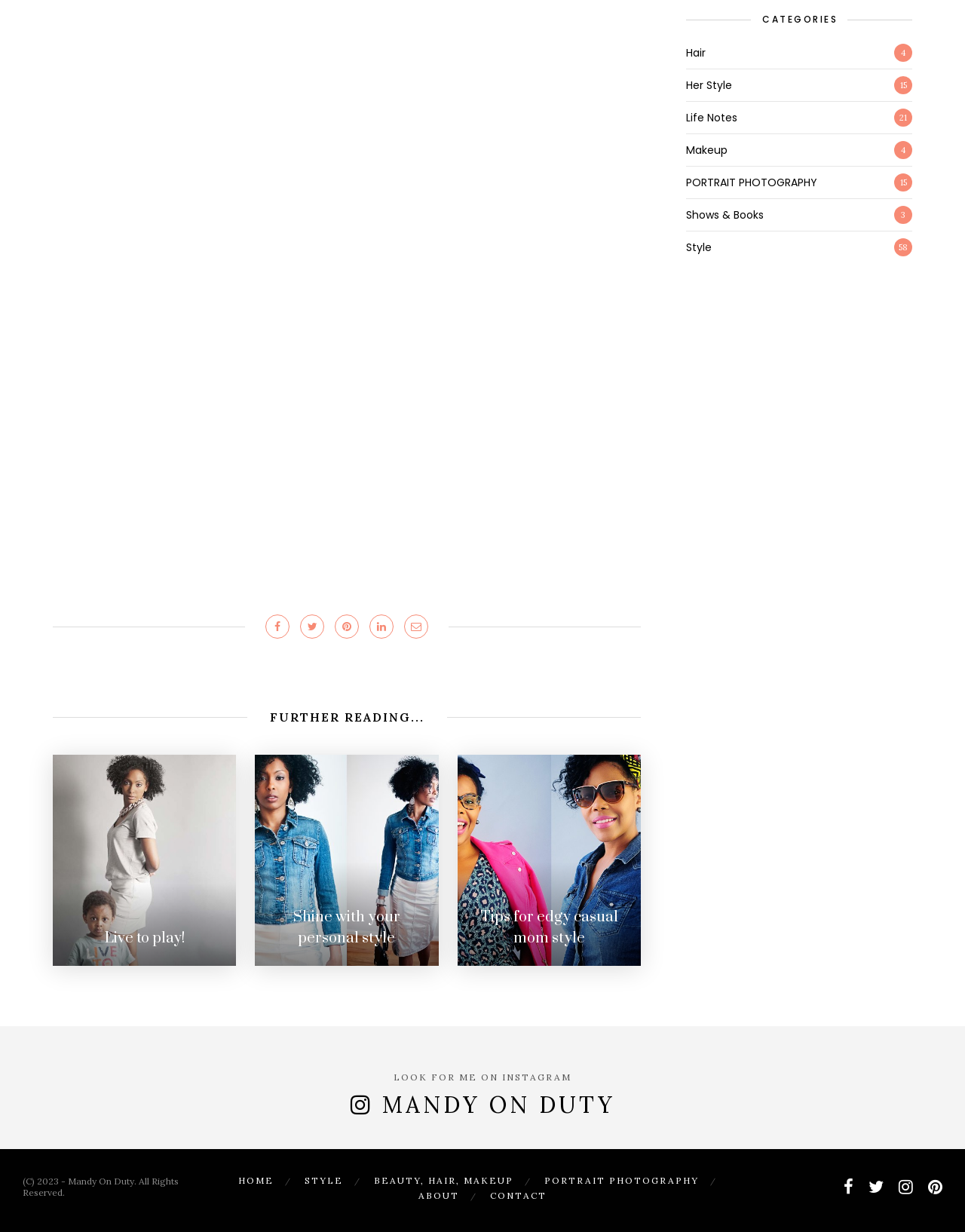By analyzing the image, answer the following question with a detailed response: What is the name of the blog?

The name of the blog can be found in the heading element with the text 'MANDY ON DUTY' at the top of the webpage, which is also a link.